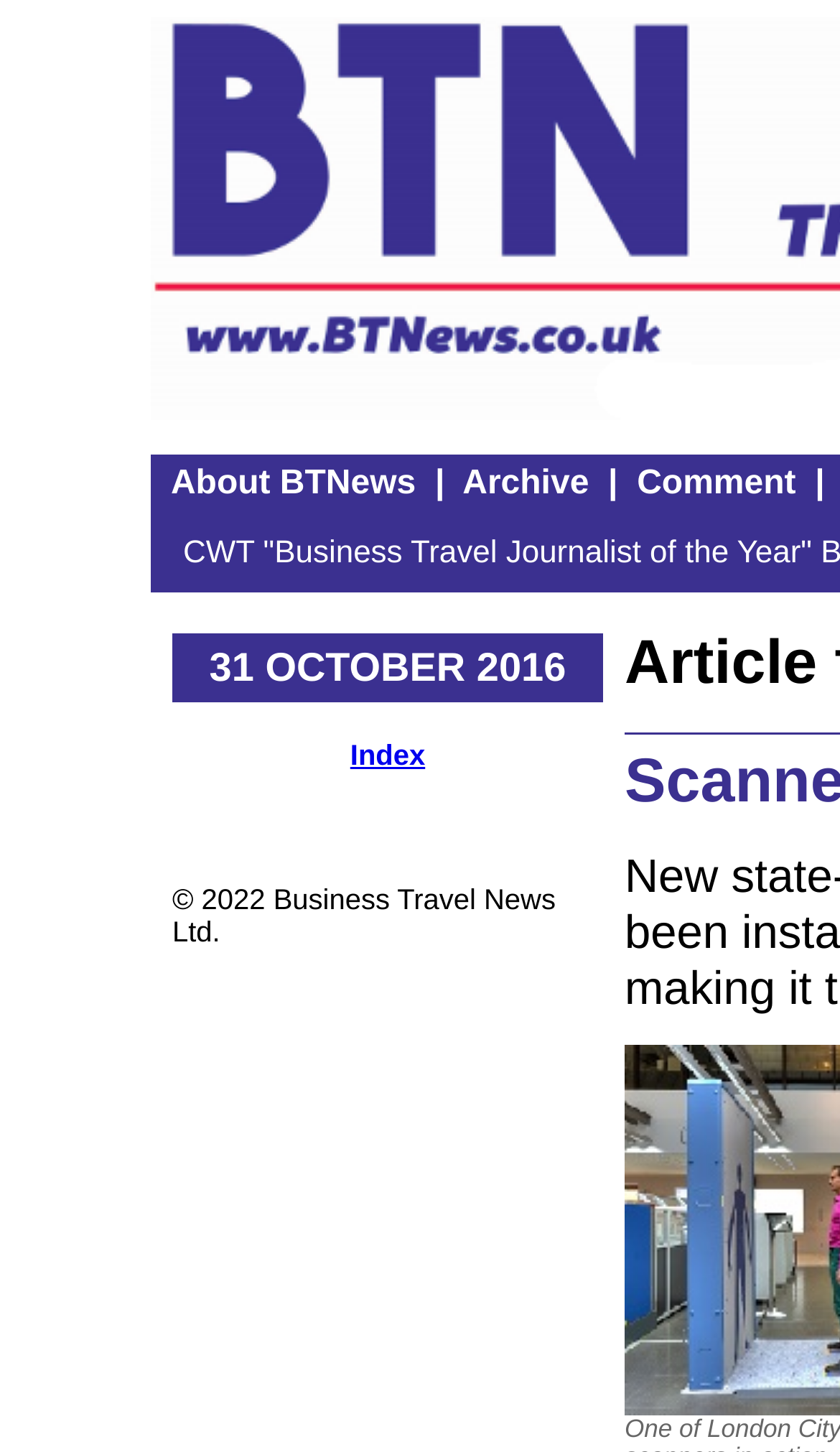Using the given element description, provide the bounding box coordinates (top-left x, top-left y, bottom-right x, bottom-right y) for the corresponding UI element in the screenshot: admin

None